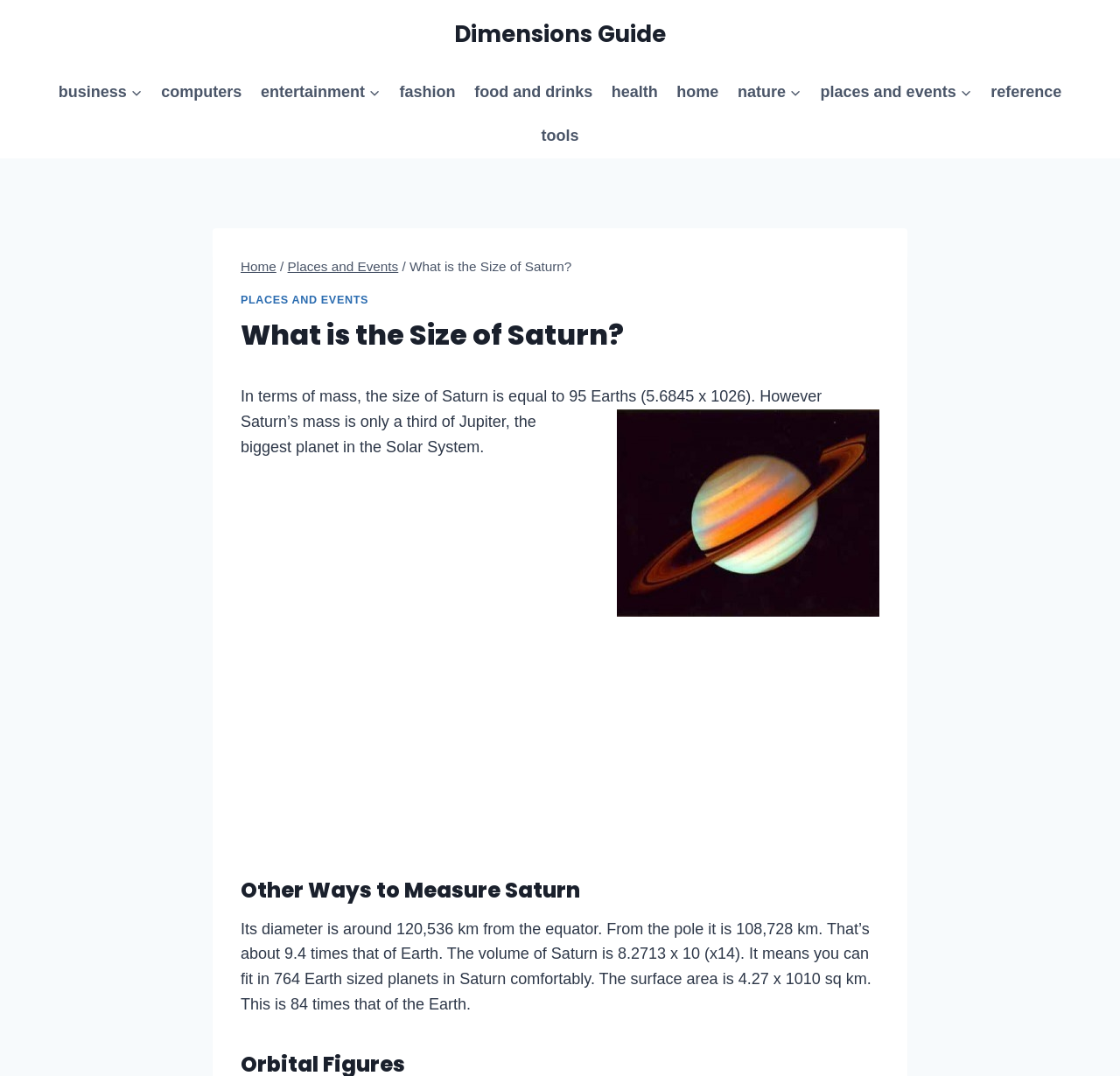Determine the bounding box coordinates for the UI element with the following description: "aria-label="Advertisement" name="aswift_0" title="Advertisement"". The coordinates should be four float numbers between 0 and 1, represented as [left, top, right, bottom].

[0.383, 0.573, 0.617, 0.776]